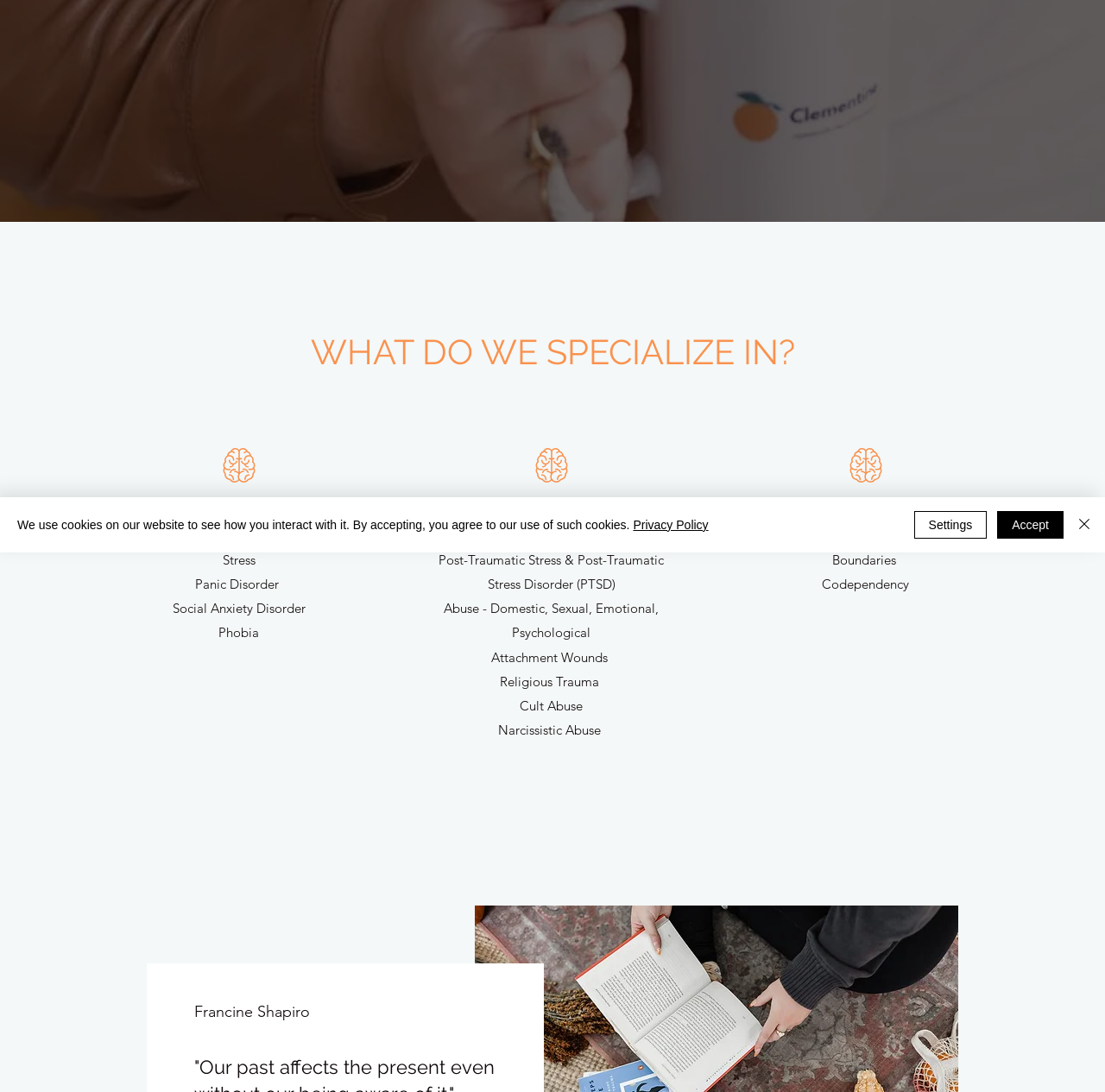Identify the bounding box for the described UI element: "Settings".

[0.827, 0.468, 0.893, 0.493]